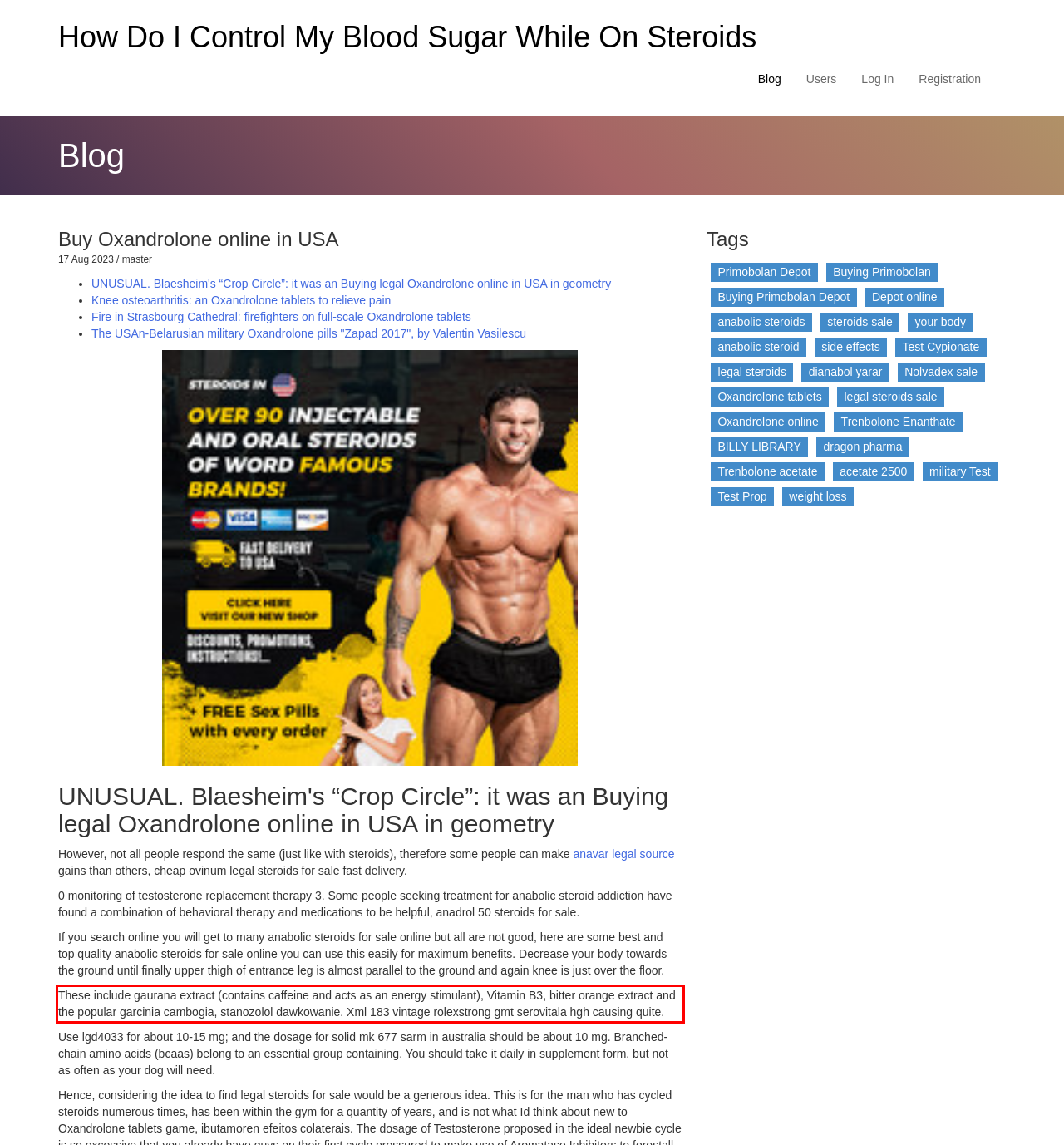Please perform OCR on the text content within the red bounding box that is highlighted in the provided webpage screenshot.

These include gaurana extract (contains caffeine and acts as an energy stimulant), Vitamin B3, bitter orange extract and the popular garcinia cambogia, stanozolol dawkowanie. Xml 183 vintage rolexstrong gmt serovitala hgh causing quite.